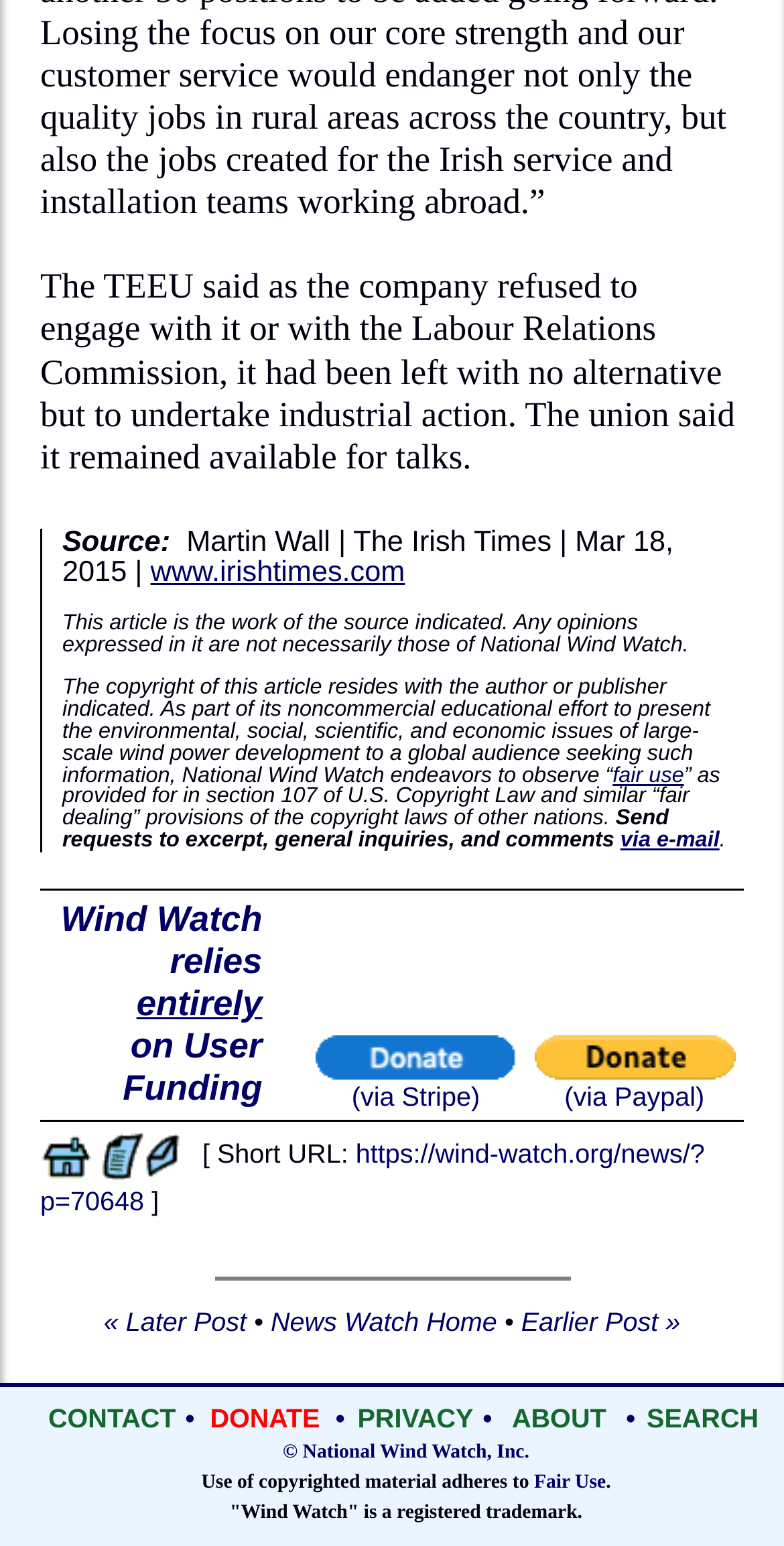Please provide the bounding box coordinates for the element that needs to be clicked to perform the following instruction: "Search for something". The coordinates should be given as four float numbers between 0 and 1, i.e., [left, top, right, bottom].

[0.818, 0.909, 0.974, 0.926]